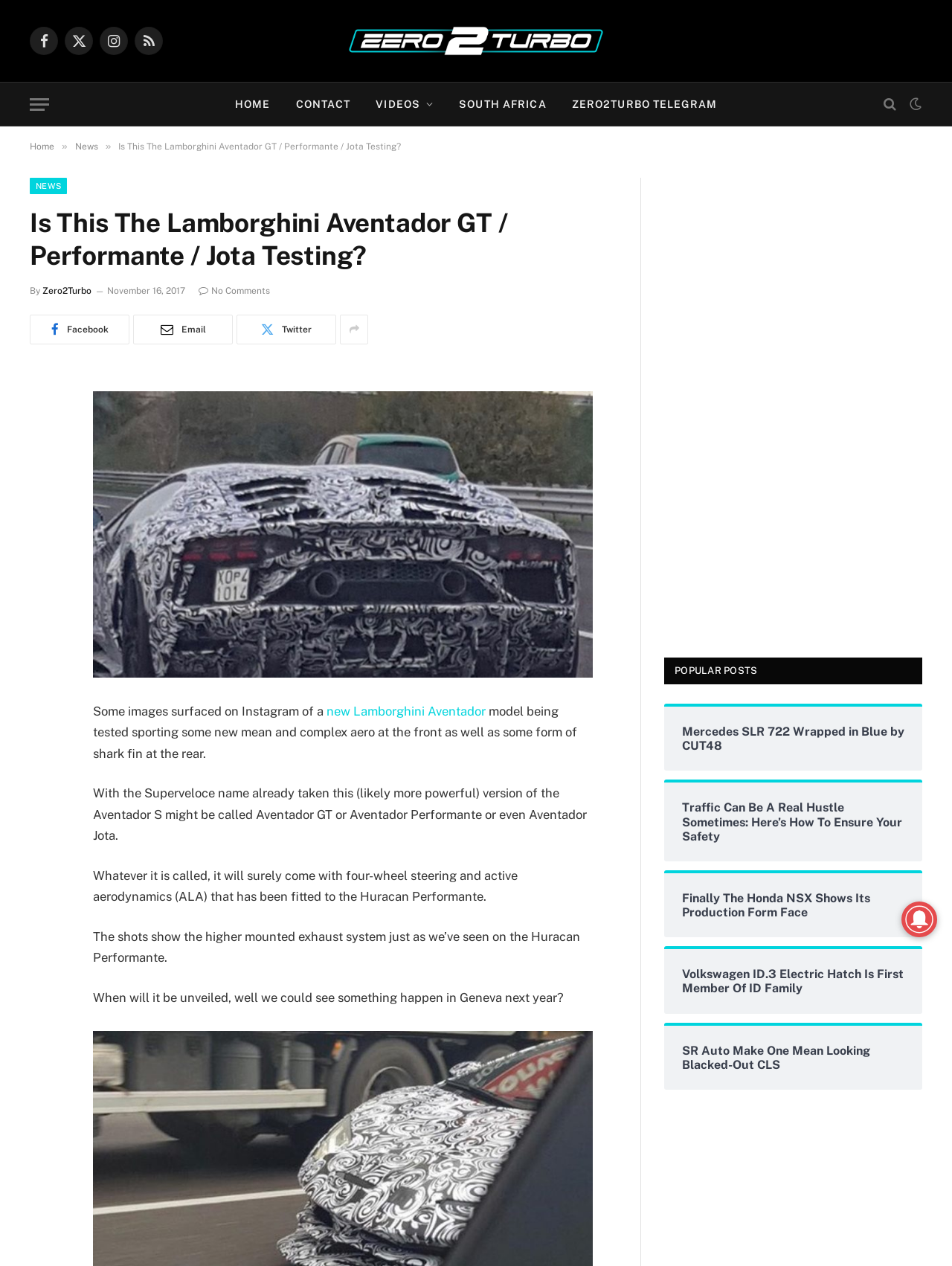Bounding box coordinates should be provided in the format (top-left x, top-left y, bottom-right x, bottom-right y) with all values between 0 and 1. Identify the bounding box for this UI element: aria-label="Advertisement" name="aswift_1" title="Advertisement"

[0.716, 0.141, 0.95, 0.493]